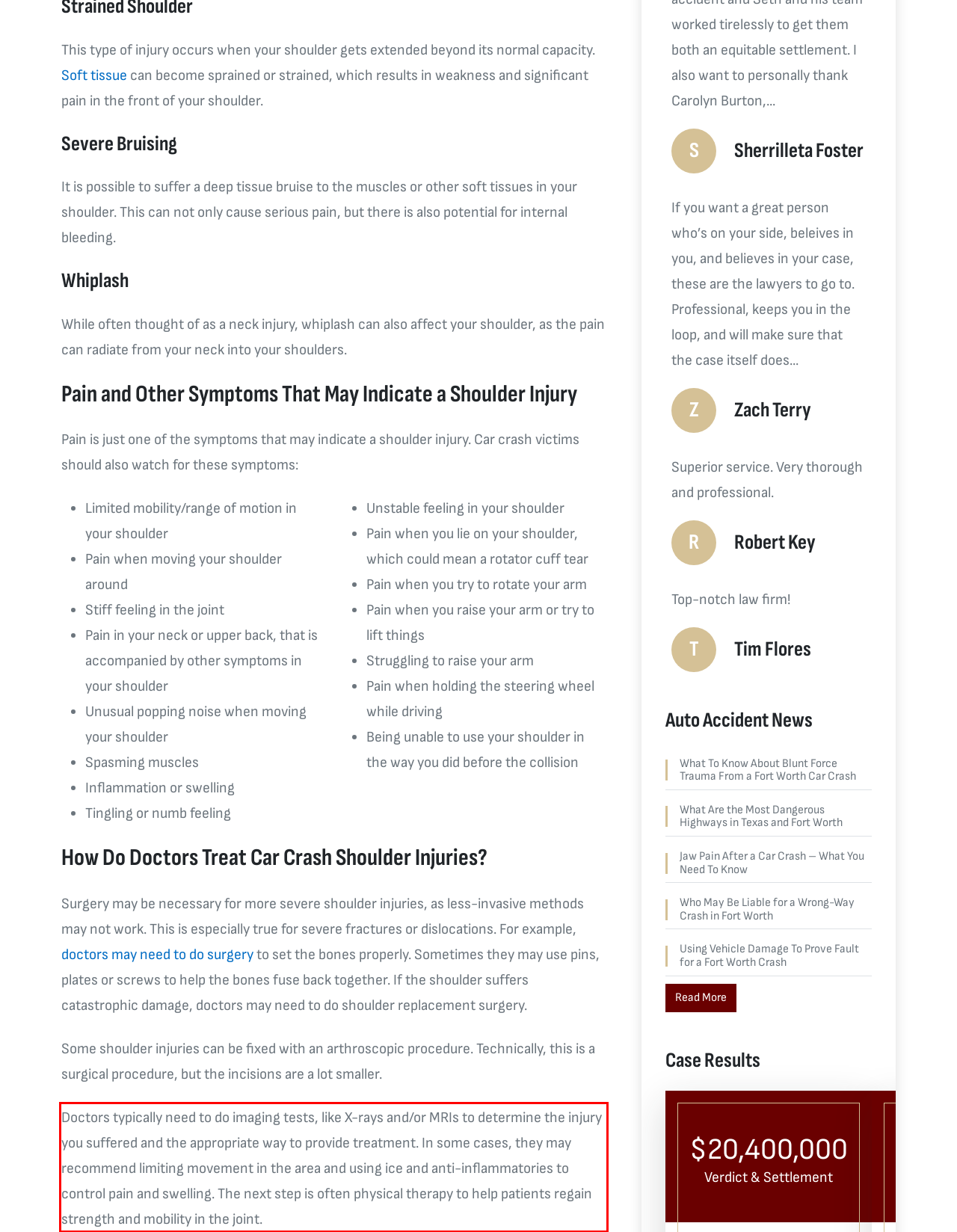Using the provided screenshot of a webpage, recognize the text inside the red rectangle bounding box by performing OCR.

Doctors typically need to do imaging tests, like X-rays and/or MRIs to determine the injury you suffered and the appropriate way to provide treatment. In some cases, they may recommend limiting movement in the area and using ice and anti-inflammatories to control pain and swelling. The next step is often physical therapy to help patients regain strength and mobility in the joint.